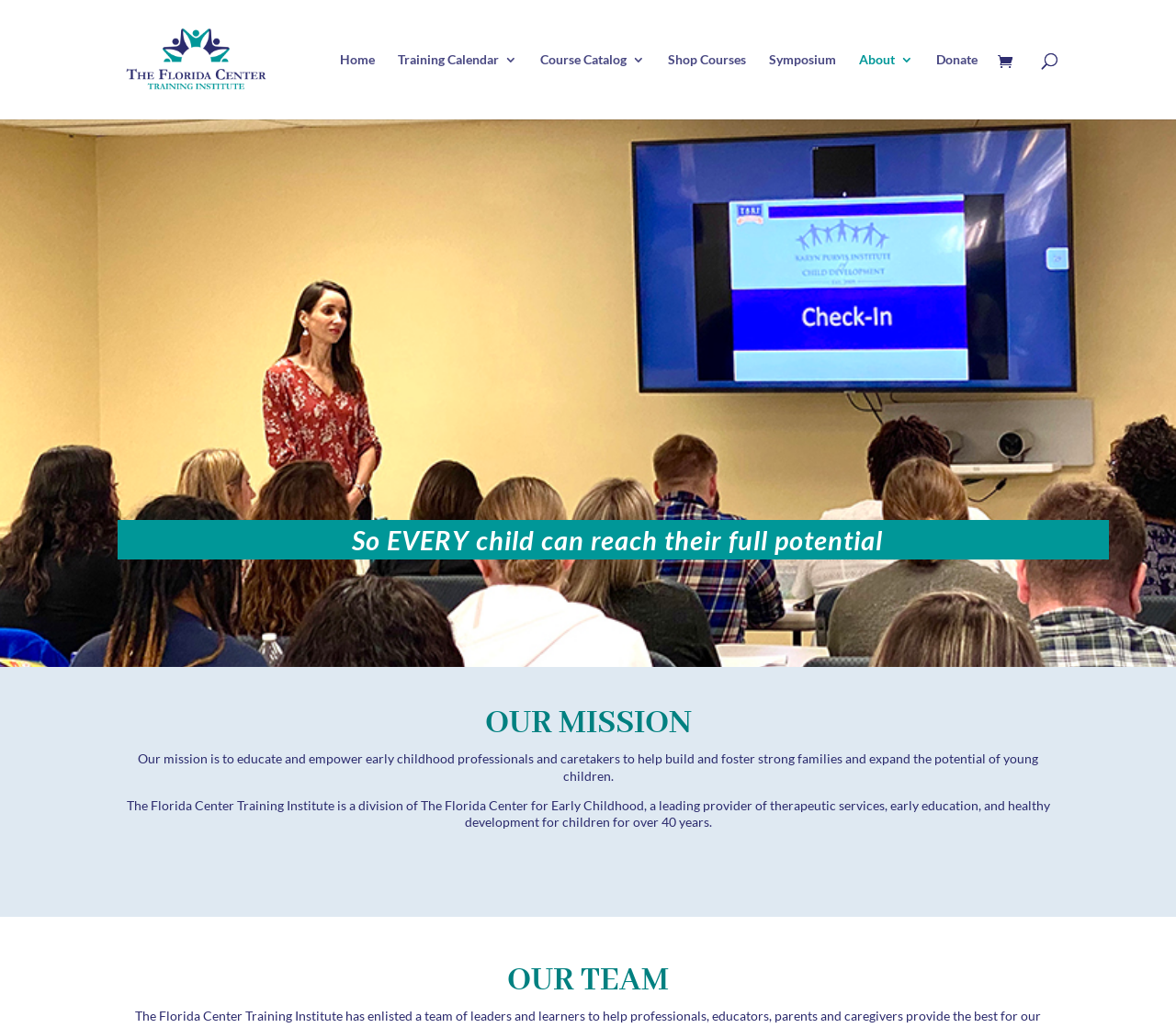Kindly respond to the following question with a single word or a brief phrase: 
What is the goal of the Florida Center Training Institute?

Help every child reach their full potential